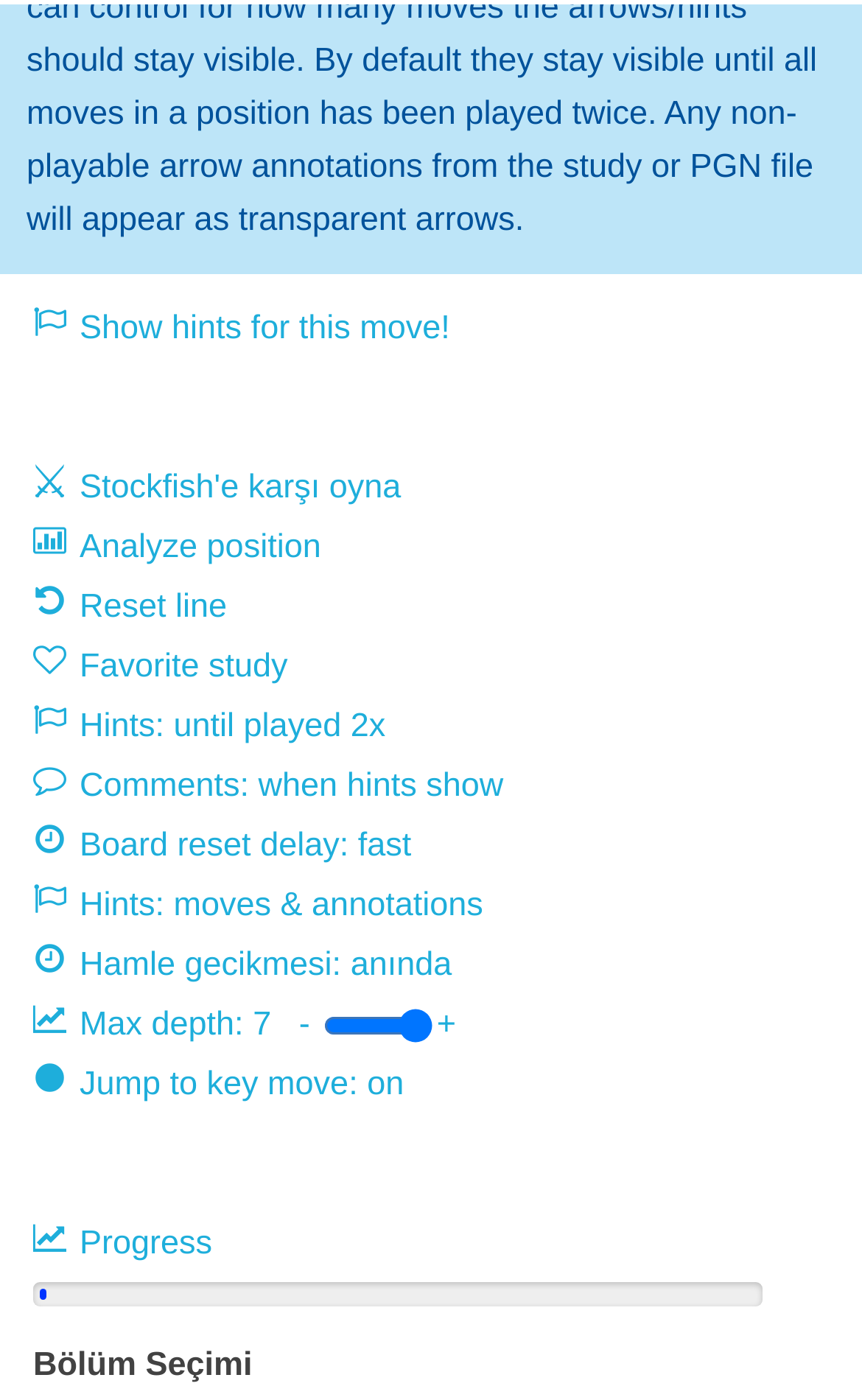What is the title of the section below the links?
Using the image, respond with a single word or phrase.

Bölüm Seçimi